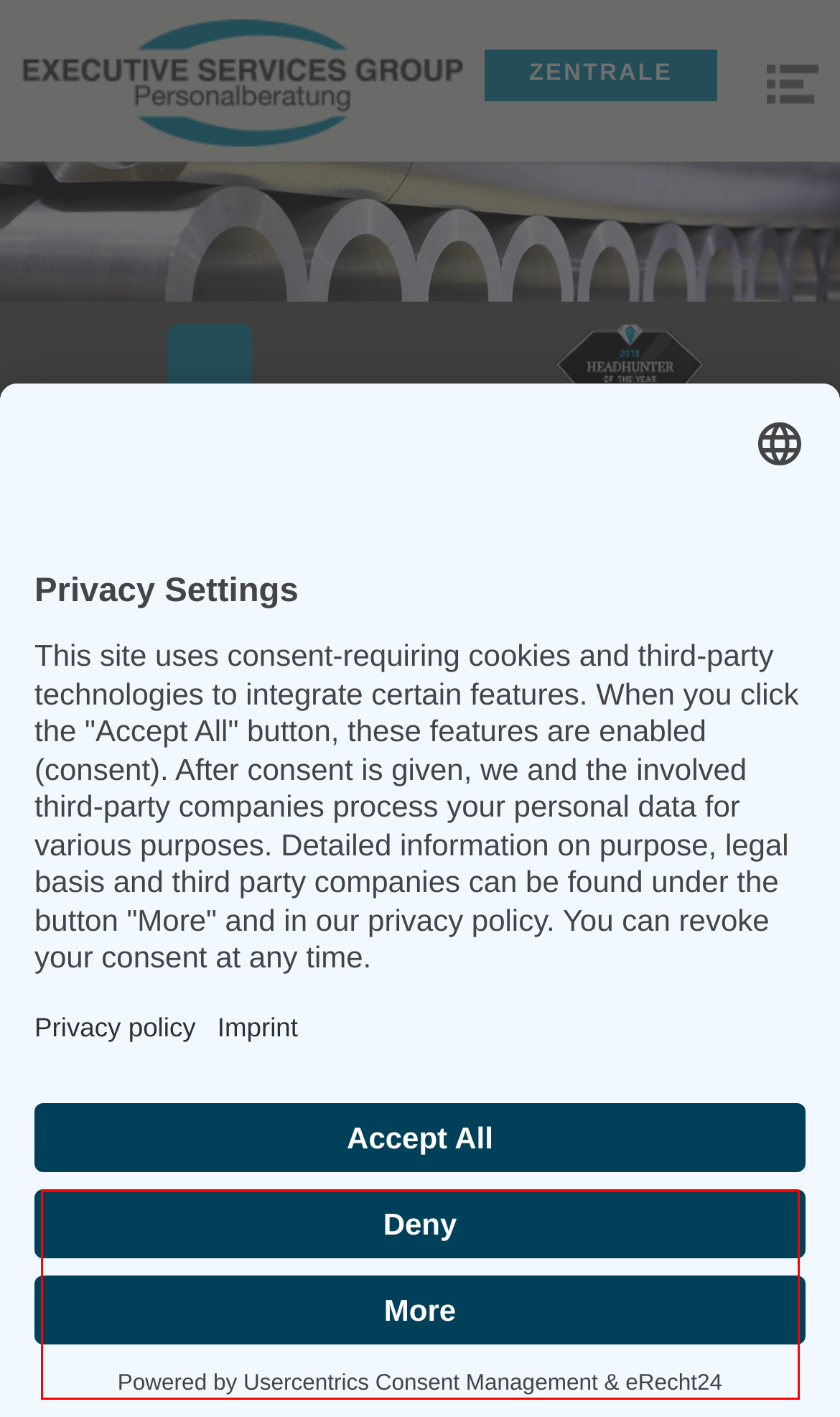The screenshot provided shows a webpage with a red bounding box. Apply OCR to the text within this red bounding box and provide the extracted content.

In these days of skill shortage plant managers, technical managers, project managers, engineers, salesmen and managers as well as general and specialist professionals and executives are in full employment and scarcely available on the working market.